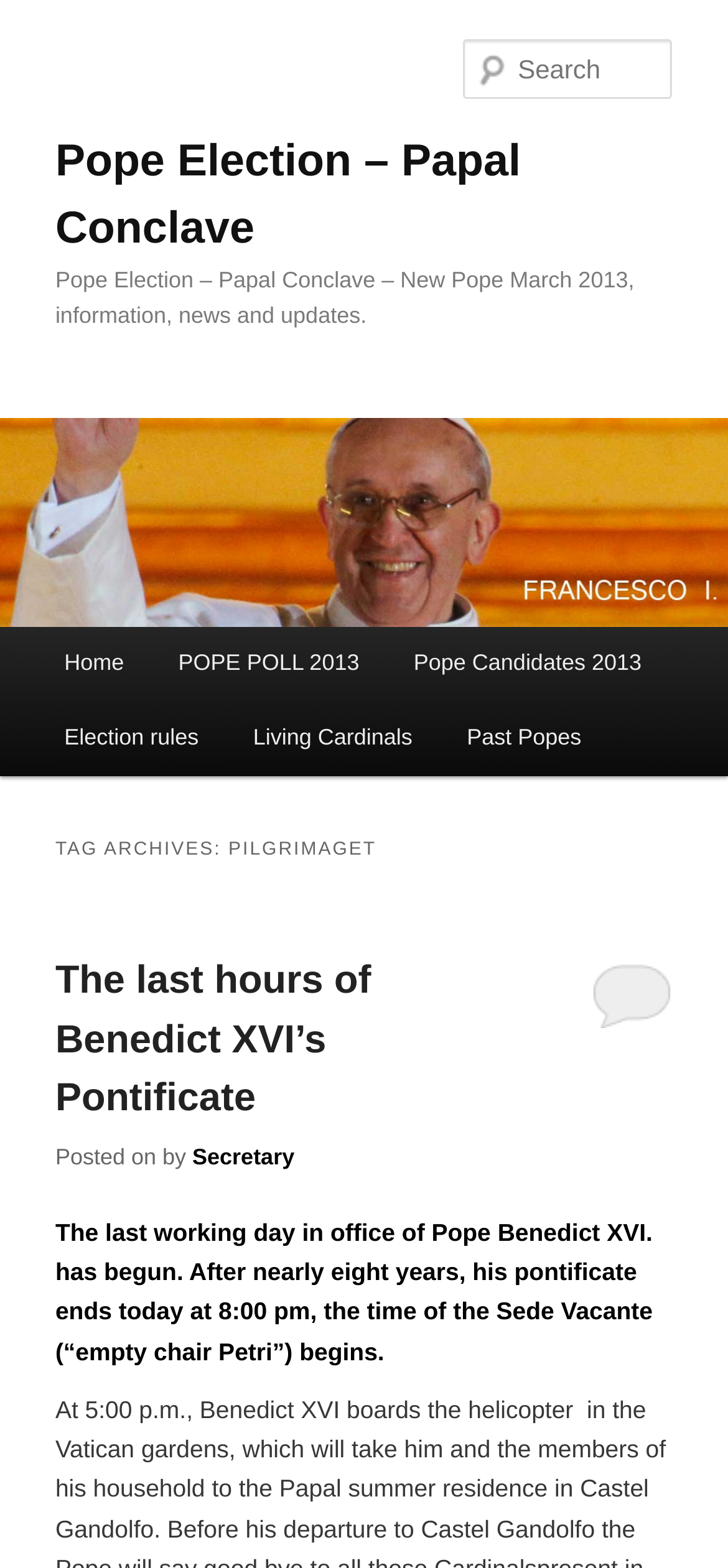Provide an in-depth caption for the elements present on the webpage.

The webpage is about the Pope Election and Papal Conclave, with a focus on the 2013 event. At the top, there are two "Skip to" links, one for primary content and one for secondary content. Below these links, there is a large heading that reads "Pope Election – Papal Conclave" with a link to the same title. 

On the left side, there is a vertical menu with links to "Home", "POPE POLL 2013", "Pope Candidates 2013", "Election rules", "Living Cardinals", and "Past Popes". 

On the right side, there is a search box with a label "Search". Above the search box, there is a large heading that reads "Pope Election – Papal Conclave – New Pope March 2013, information, news and updates." with a link to the same title. 

Below the search box, there is an image with the same title as the heading. 

The main content of the webpage is divided into sections. The first section has a heading "TAG ARCHIVES: PILGRIMAGET" and contains an article titled "The last hours of Benedict XVI’s Pontificate" with a link to the article. The article has a posted date and author information. 

Below this section, there is another section with a heading that describes the last working day in office of Pope Benedict XVI.